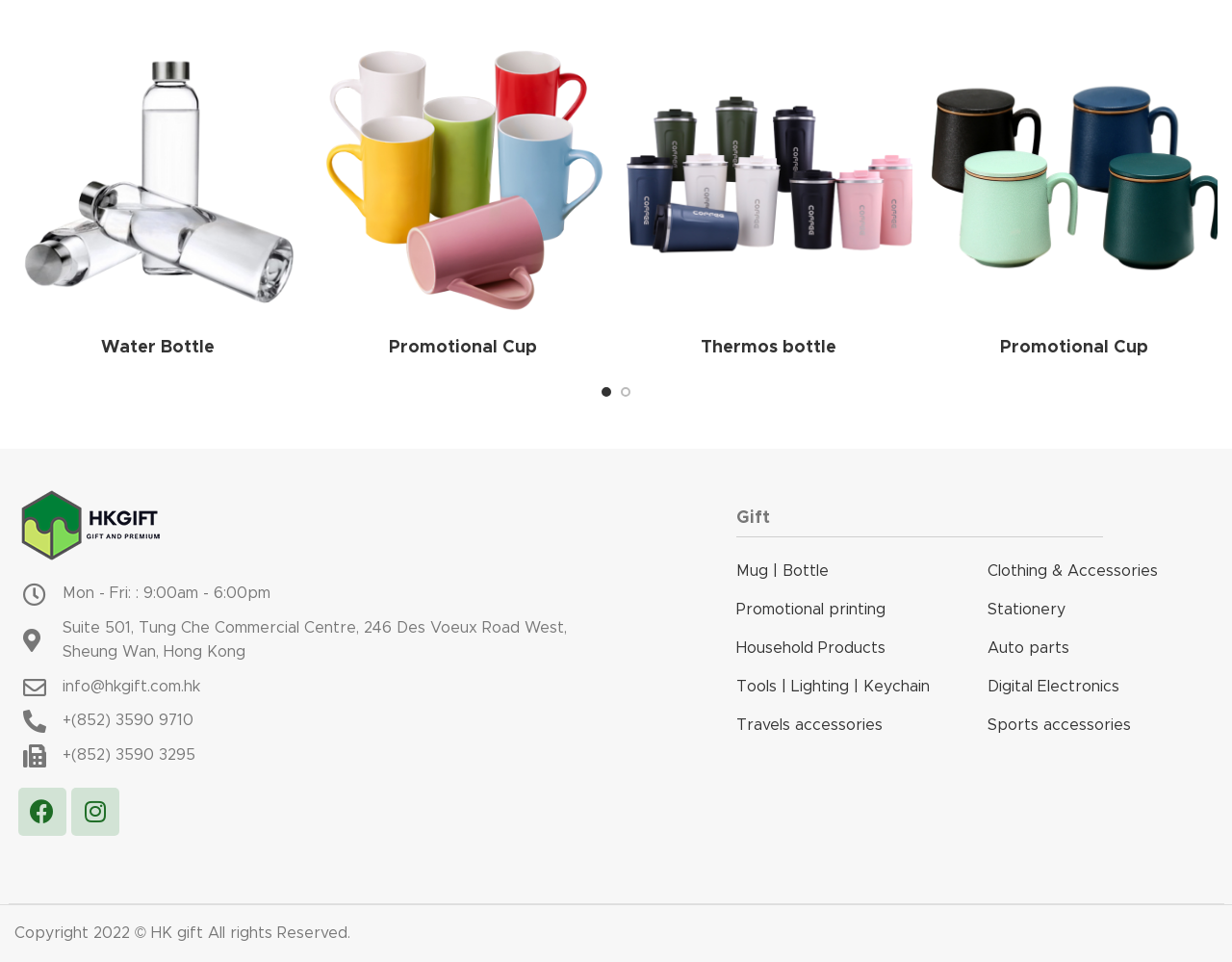Find the bounding box coordinates of the element's region that should be clicked in order to follow the given instruction: "Click on Water Bottle". The coordinates should consist of four float numbers between 0 and 1, i.e., [left, top, right, bottom].

[0.012, 0.335, 0.244, 0.375]